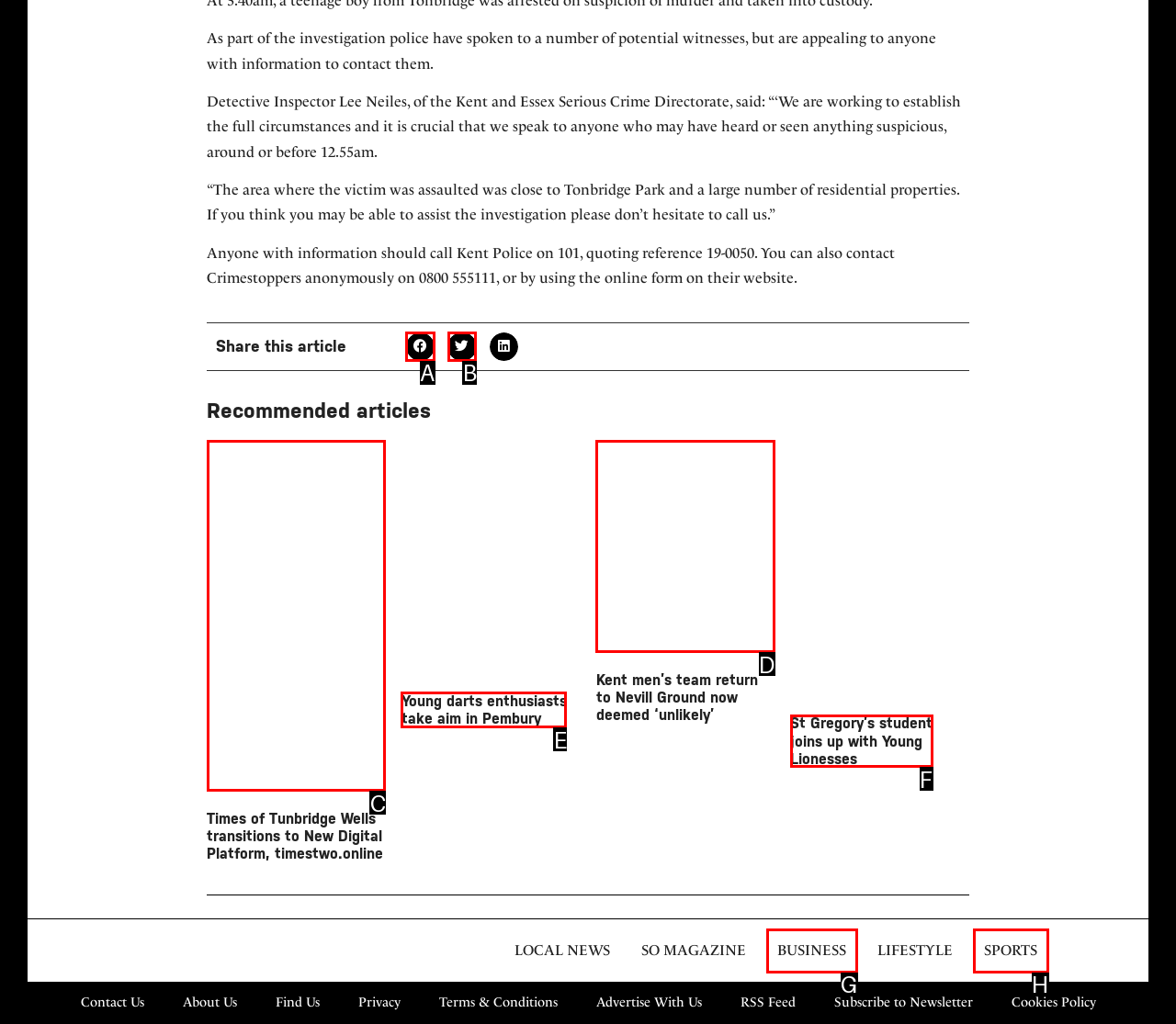Point out the specific HTML element to click to complete this task: Read the article 'Young darts enthusiasts take aim in Pembury' Reply with the letter of the chosen option.

E